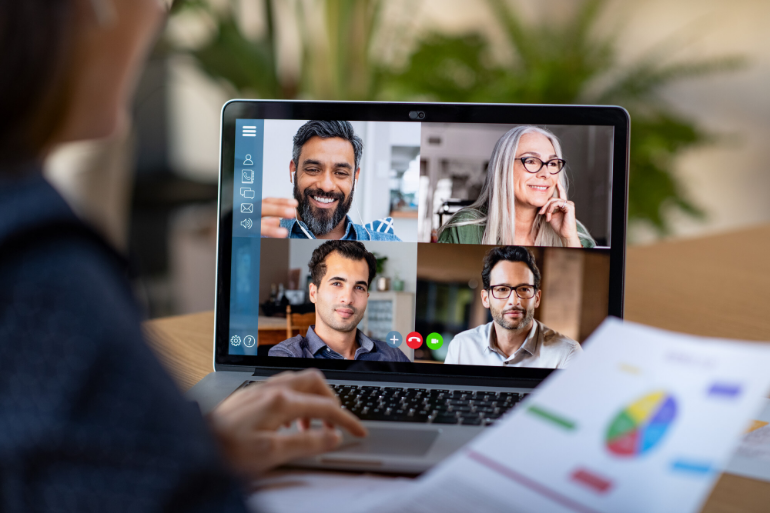What is the likely topic of discussion in the meeting?
Respond with a short answer, either a single word or a phrase, based on the image.

Presentation